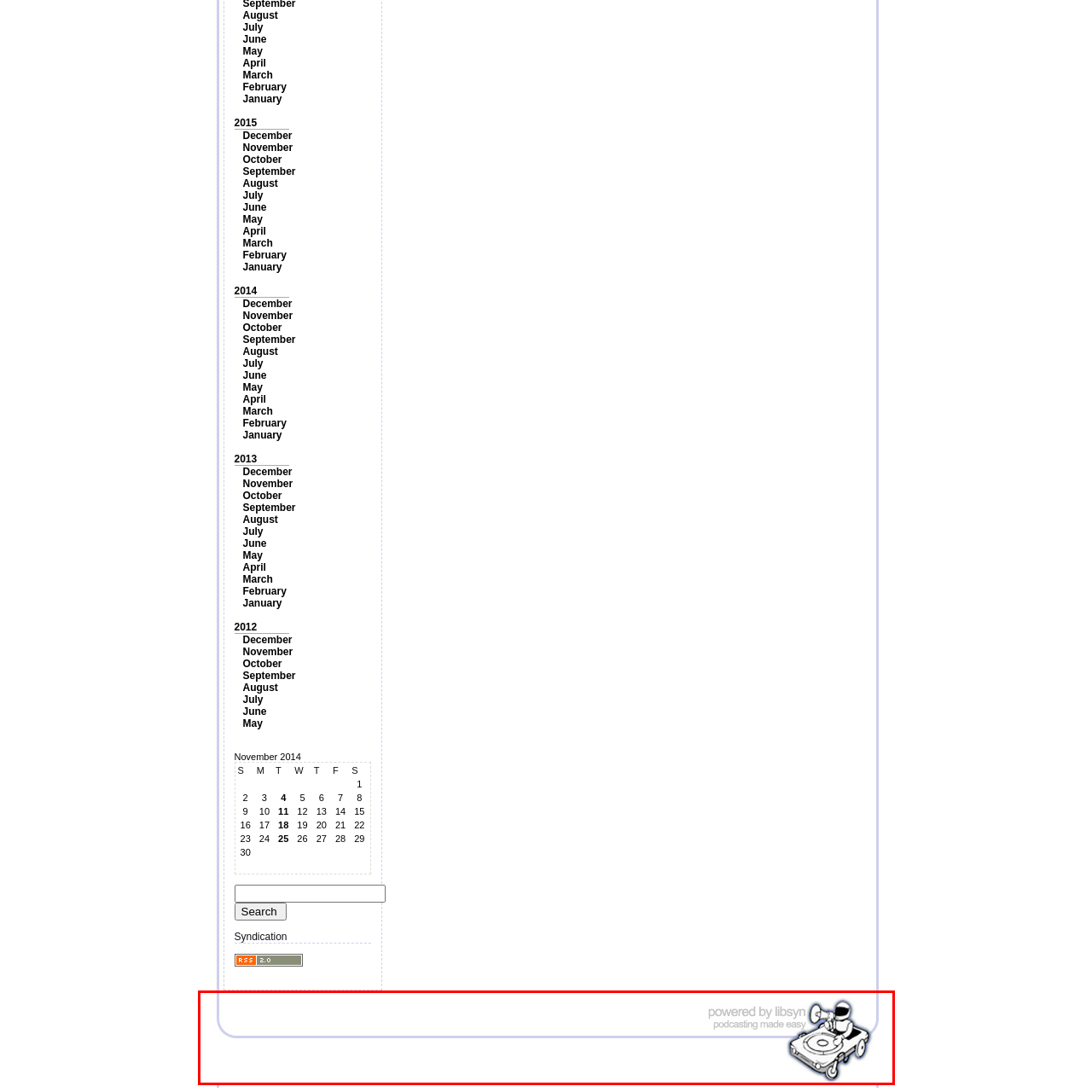Inspect the section within the red border, What is the color of the background? Provide a one-word or one-phrase answer.

soft blue